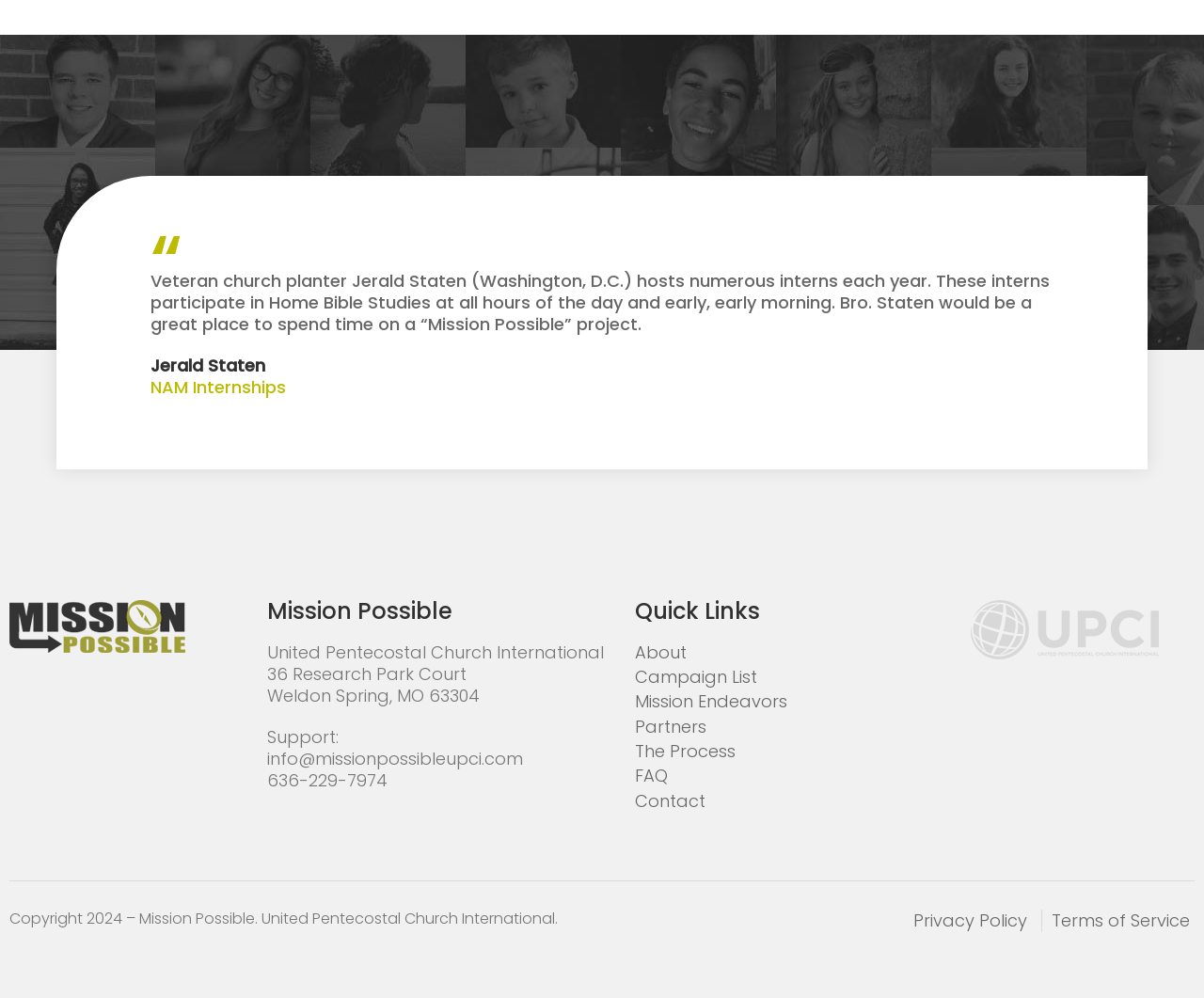What is the email address of the organization?
Use the screenshot to answer the question with a single word or phrase.

info@missionpossibleupci.com